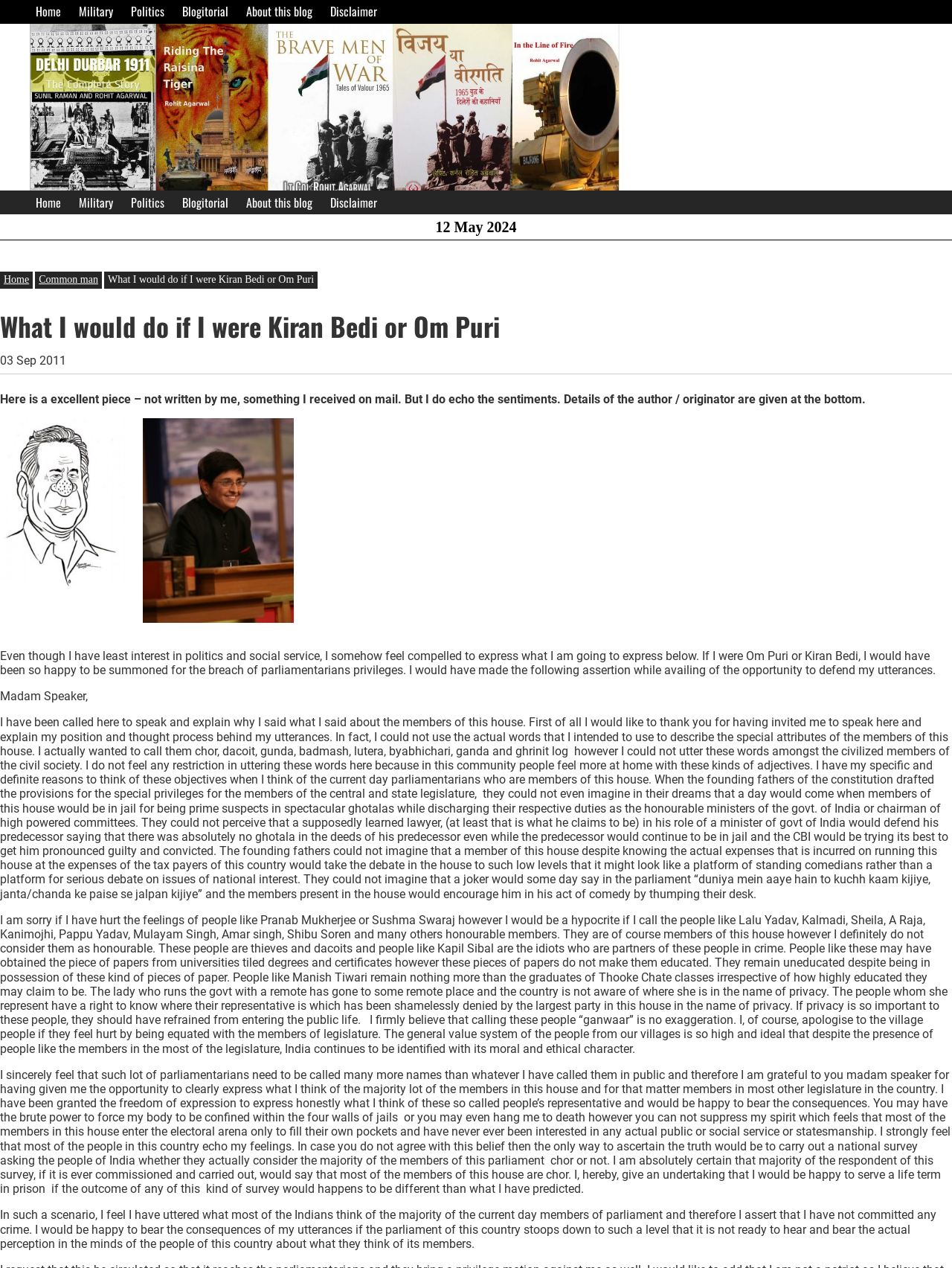Please identify the bounding box coordinates of the element I need to click to follow this instruction: "Click the link at the bottom of the page".

[0.0, 0.33, 1.0, 0.491]